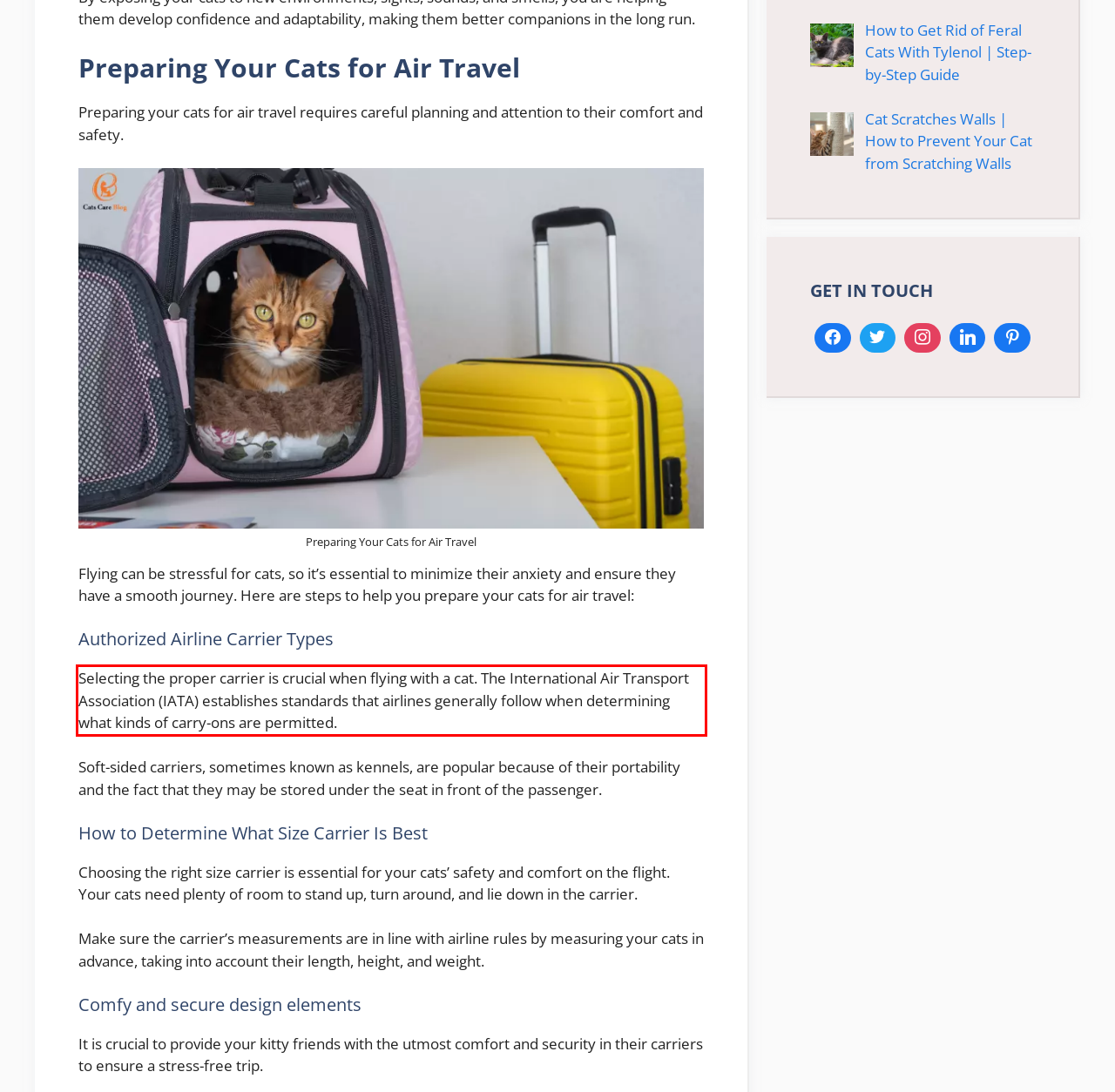Please take the screenshot of the webpage, find the red bounding box, and generate the text content that is within this red bounding box.

Selecting the proper carrier is crucial when flying with a cat. The International Air Transport Association (IATA) establishes standards that airlines generally follow when determining what kinds of carry-ons are permitted.